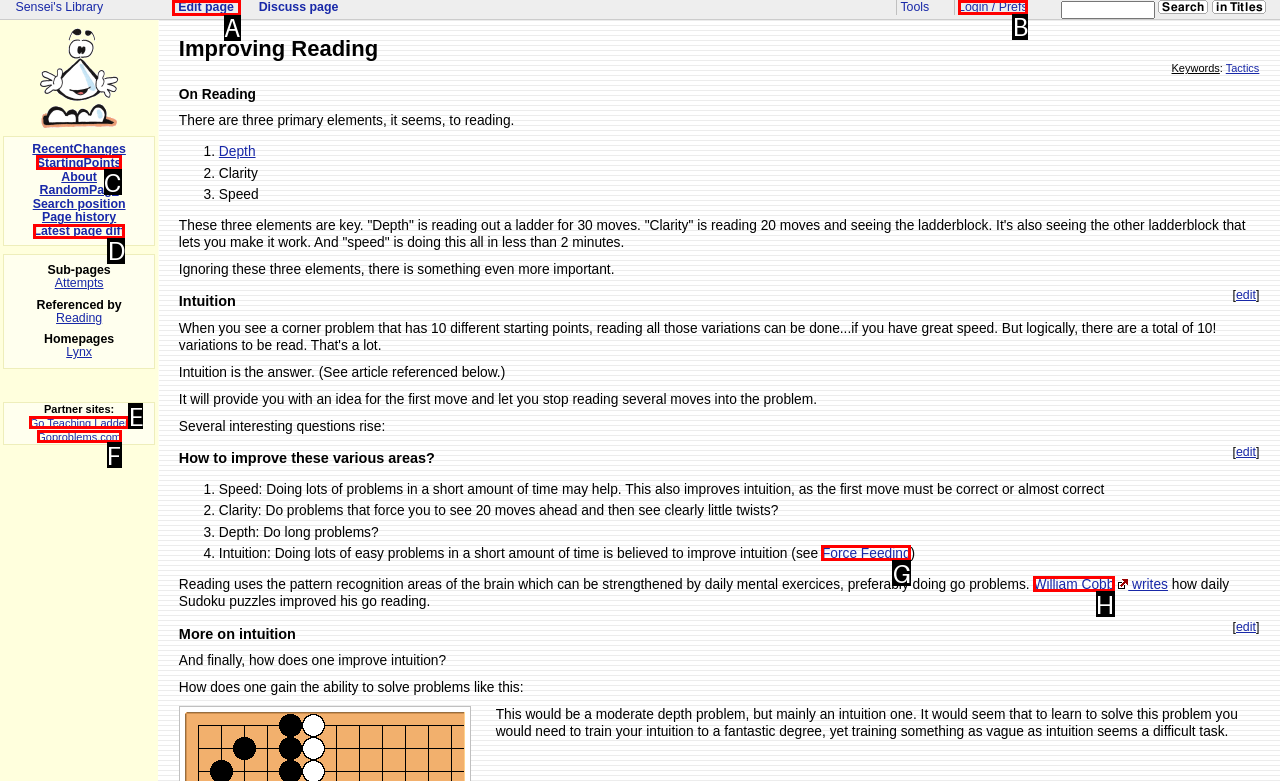Match the element description: The Book to the correct HTML element. Answer with the letter of the selected option.

None